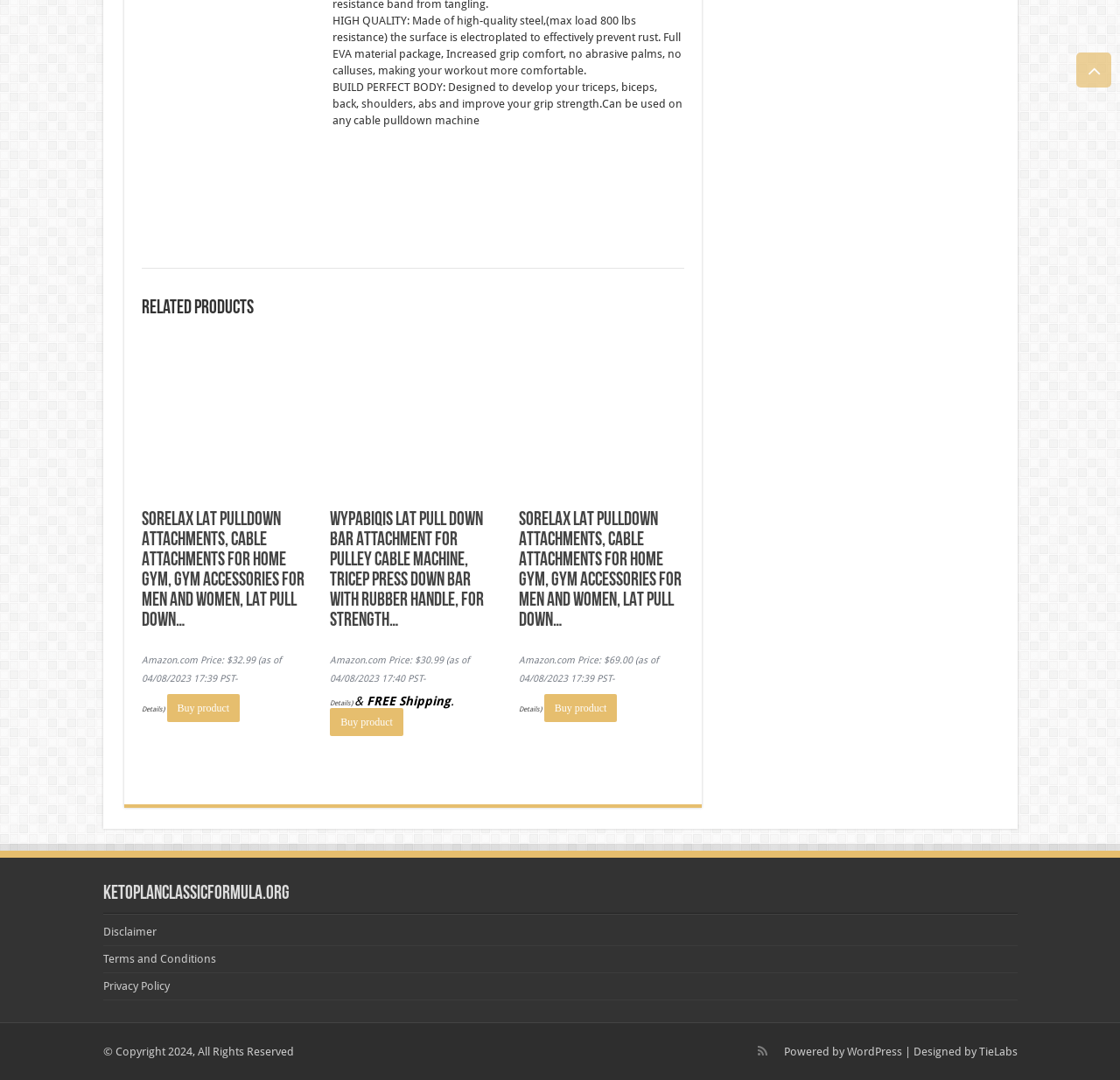What is the price of the first related product?
Please ensure your answer to the question is detailed and covers all necessary aspects.

The price of the first related product is mentioned in the link element, which describes the product as 'SORELAX LAT Pulldown Attachments, Cable Attachments for Home Gym, Gym Accessories for Men and Women, LAT Pull Down… Amazon.com Price: $32.99 (as of 04/08/2023 17:39 PST-'.